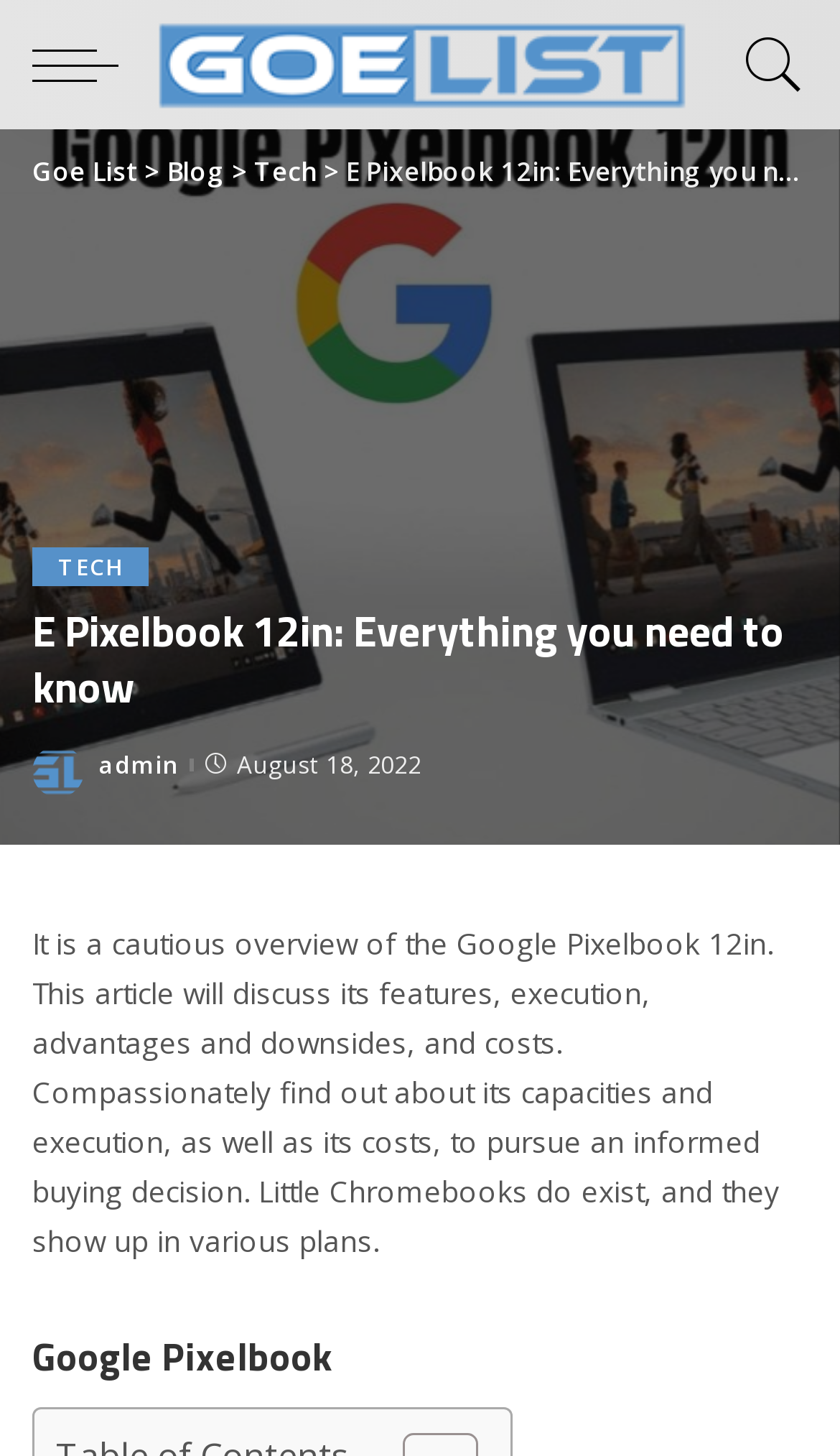Answer the following query concisely with a single word or phrase:
What is the category of the article?

Tech